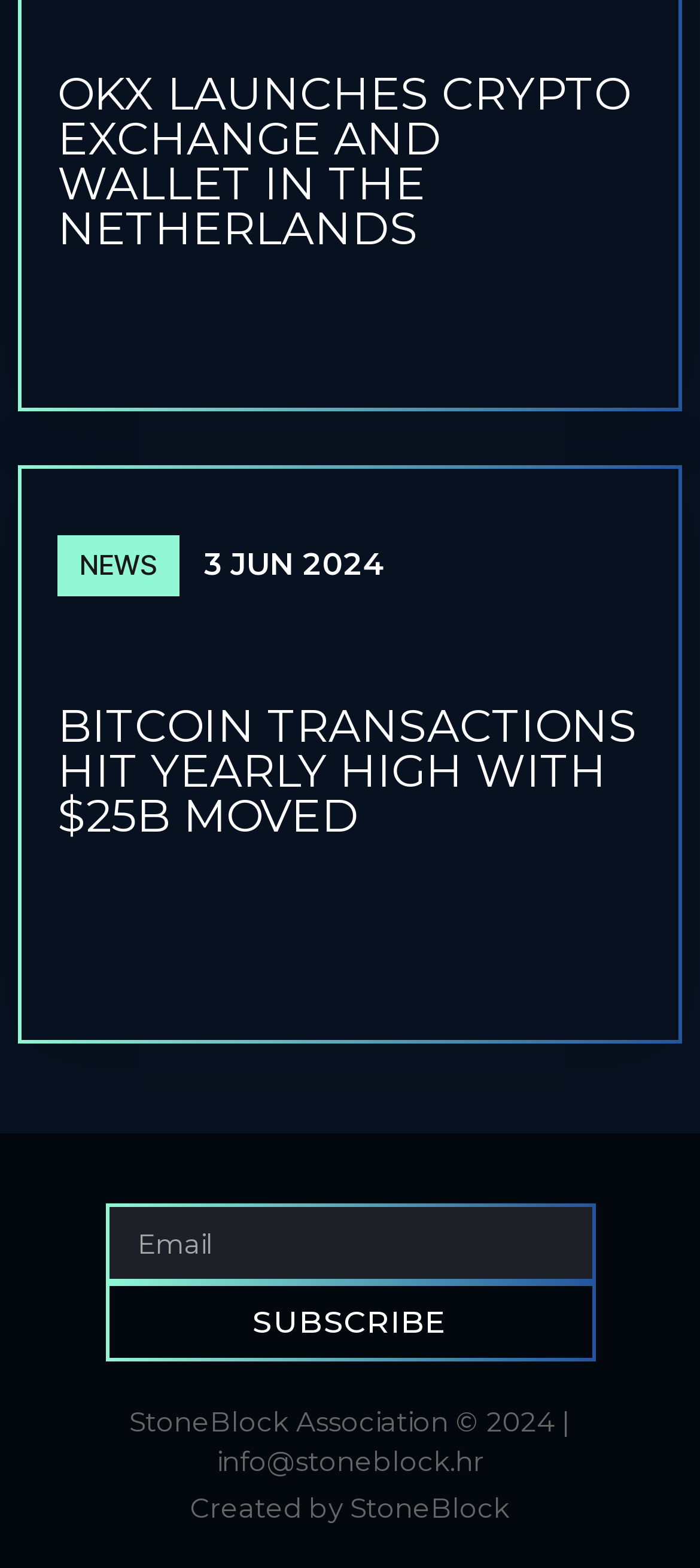What is the purpose of the button?
Please provide a comprehensive answer based on the information in the image.

The button is labeled 'SUBSCRIBE' and is placed next to a textbox for entering an email address, suggesting that the purpose of the button is to subscribe to a newsletter or service using the entered email address.